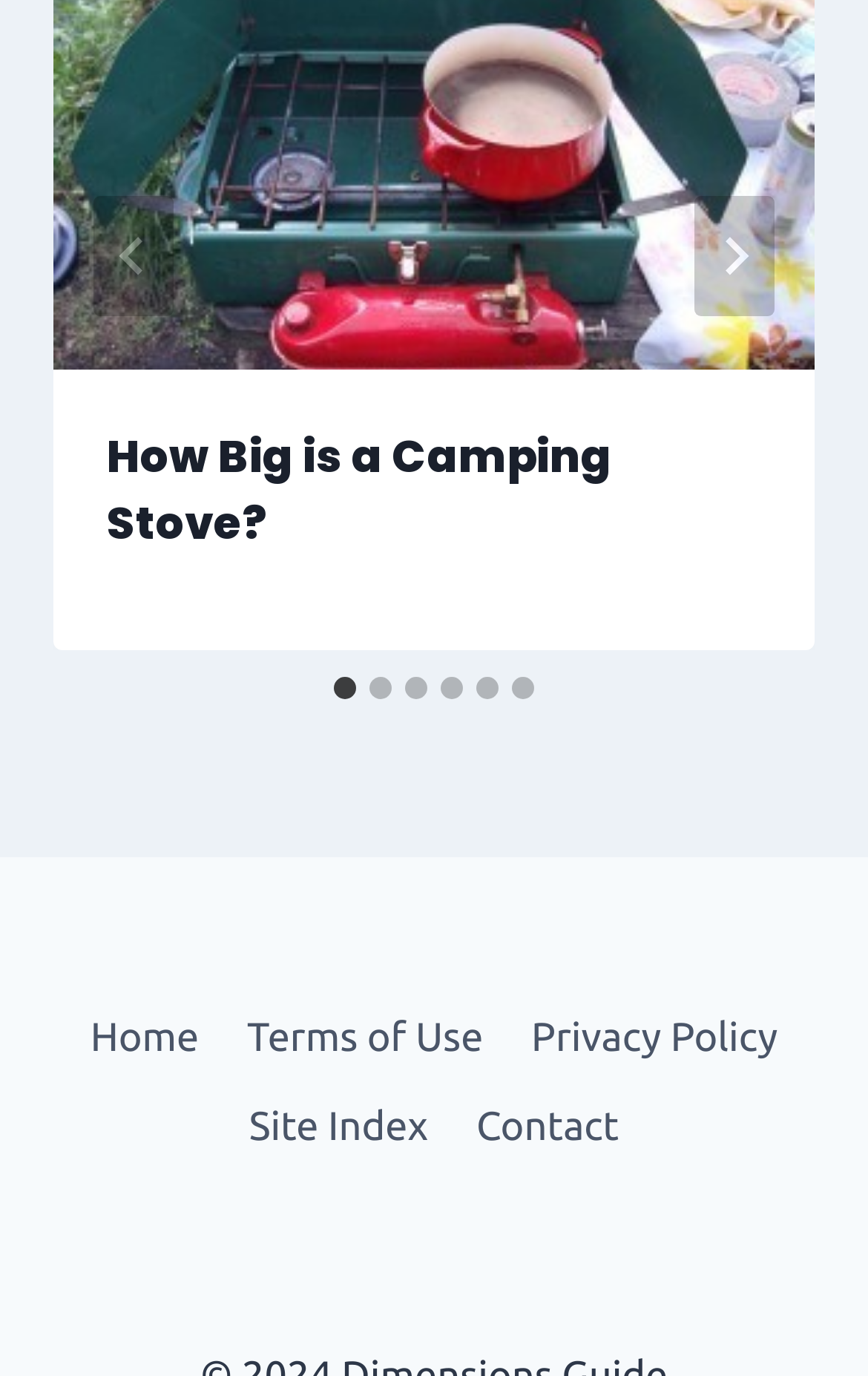Specify the bounding box coordinates of the element's area that should be clicked to execute the given instruction: "Go to the home page". The coordinates should be four float numbers between 0 and 1, i.e., [left, top, right, bottom].

[0.076, 0.723, 0.257, 0.787]